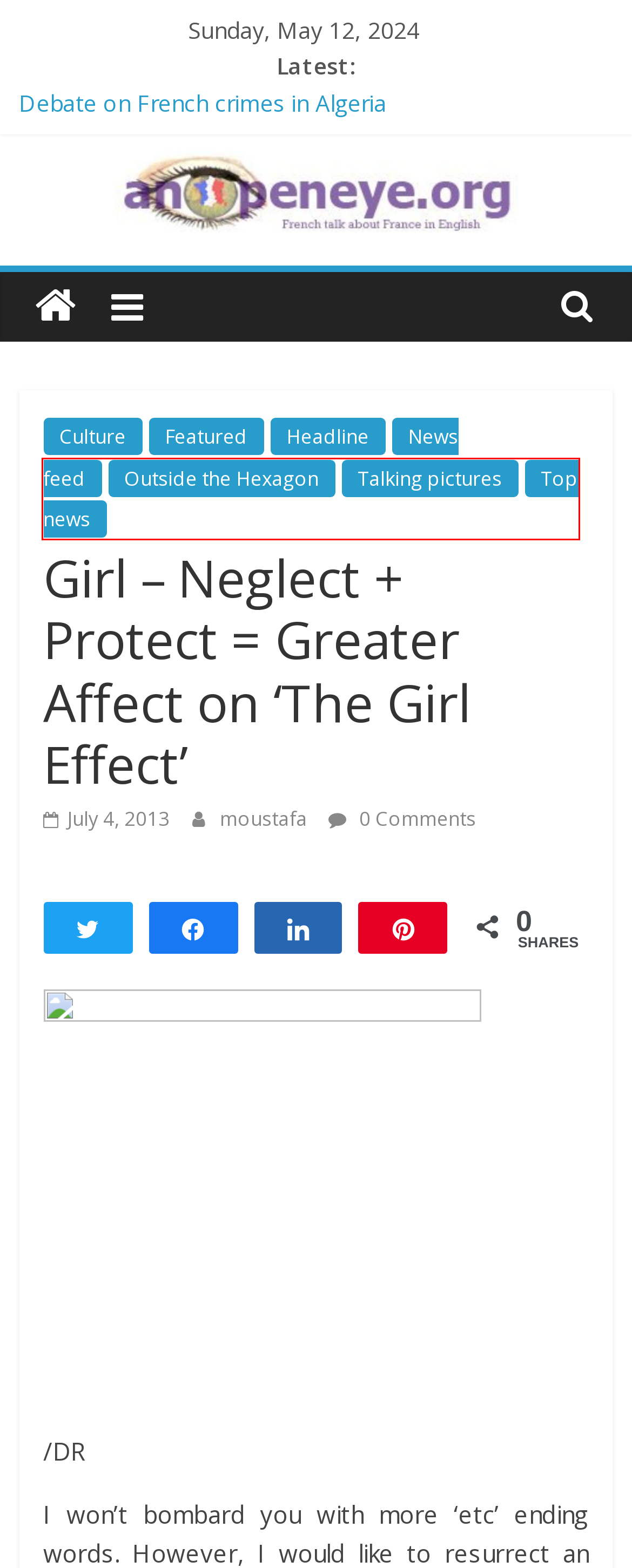Given a screenshot of a webpage featuring a red bounding box, identify the best matching webpage description for the new page after the element within the red box is clicked. Here are the options:
A. Top news – An Open Eye
B. The Crisis in Niger and the Sahel : Anti-French sentiment? – An Open Eye
C. Headline – An Open Eye
D. moustafa – An Open Eye
E. Islamophobia in France and the CCIF – An Open Eye
F. Outside the Hexagon – An Open Eye
G. An Open Eye
H. POSSIBLE EUROPEAN BAN ON THE HIJAB – An Open Eye

A